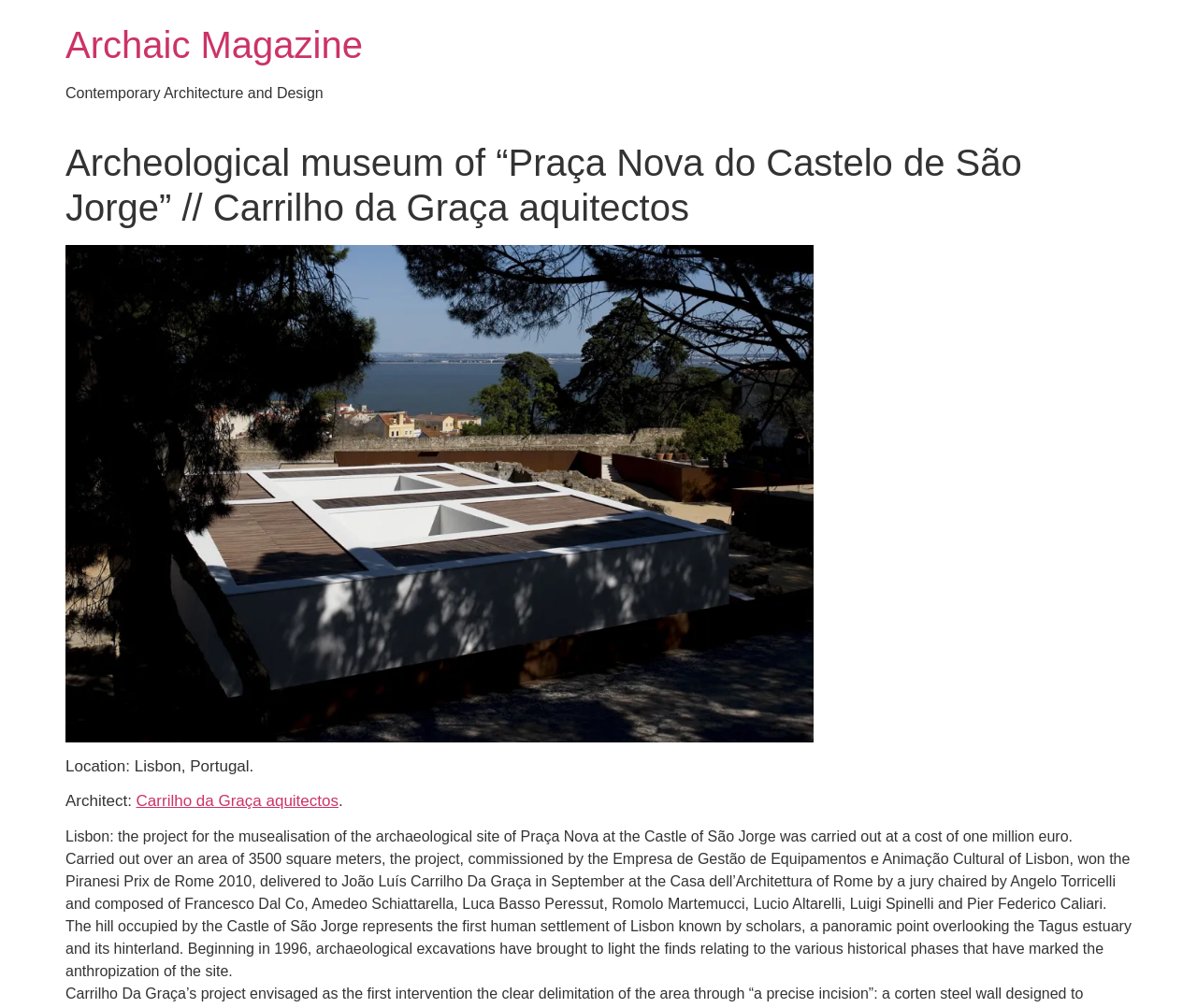Based on the image, please elaborate on the answer to the following question:
What is the location of the archaeological site?

I found the answer by looking at the heading 'Location: Lisbon, Portugal.' which is located at the top of the webpage, indicating the location of the archaeological site.